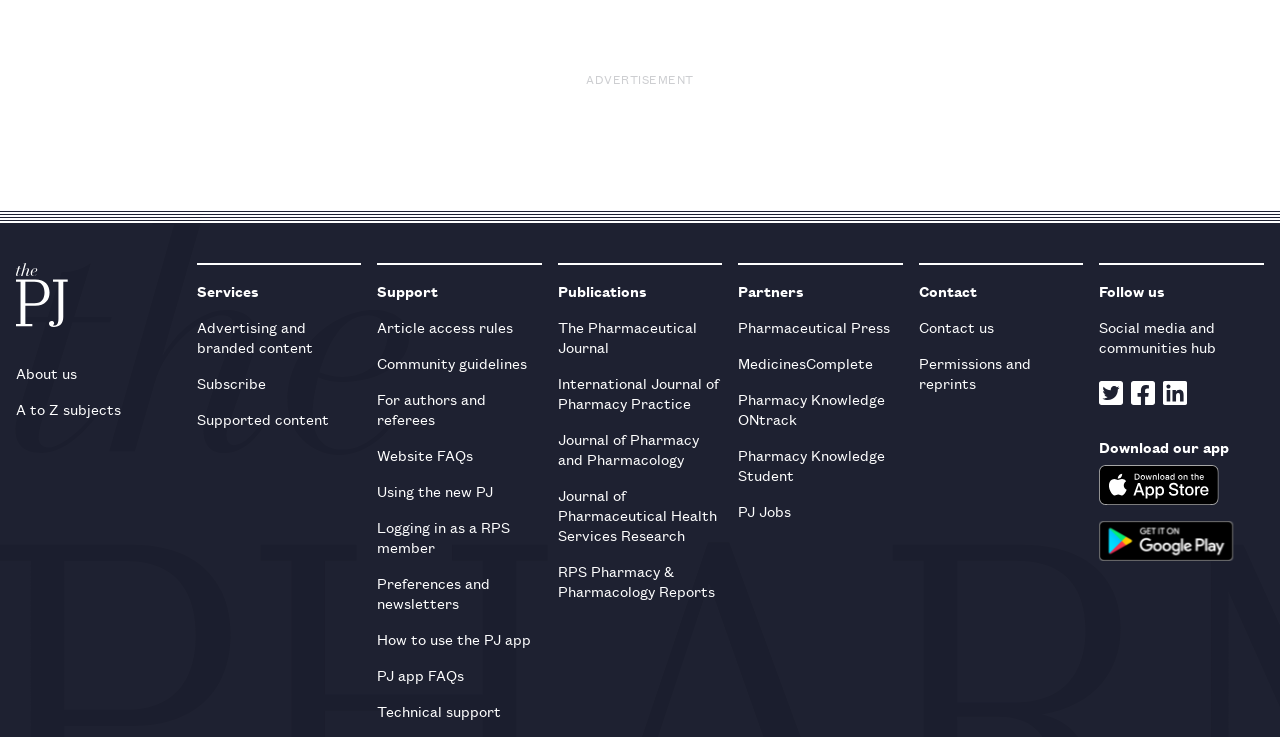Give a concise answer using one word or a phrase to the following question:
What is the name of the journal listed first under Publications?

The Pharmaceutical Journal